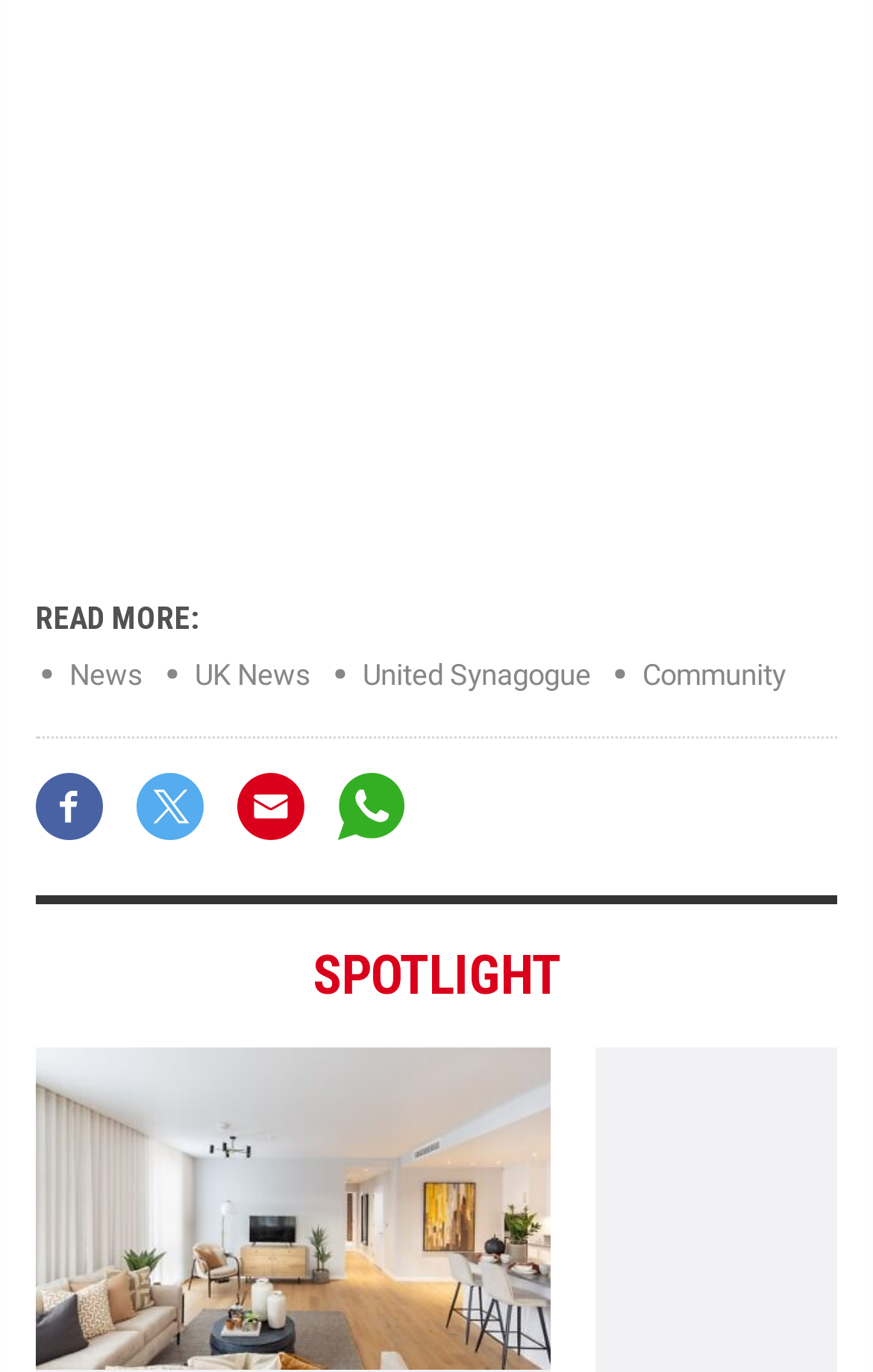How many main categories are there on the top navigation bar?
Analyze the screenshot and provide a detailed answer to the question.

I counted the number of links on the top navigation bar that have OCR text representing main categories. There are four such links with OCR text 'News', 'UK News', 'United Synagogue', and 'Community'. Therefore, there are four main categories on the top navigation bar.